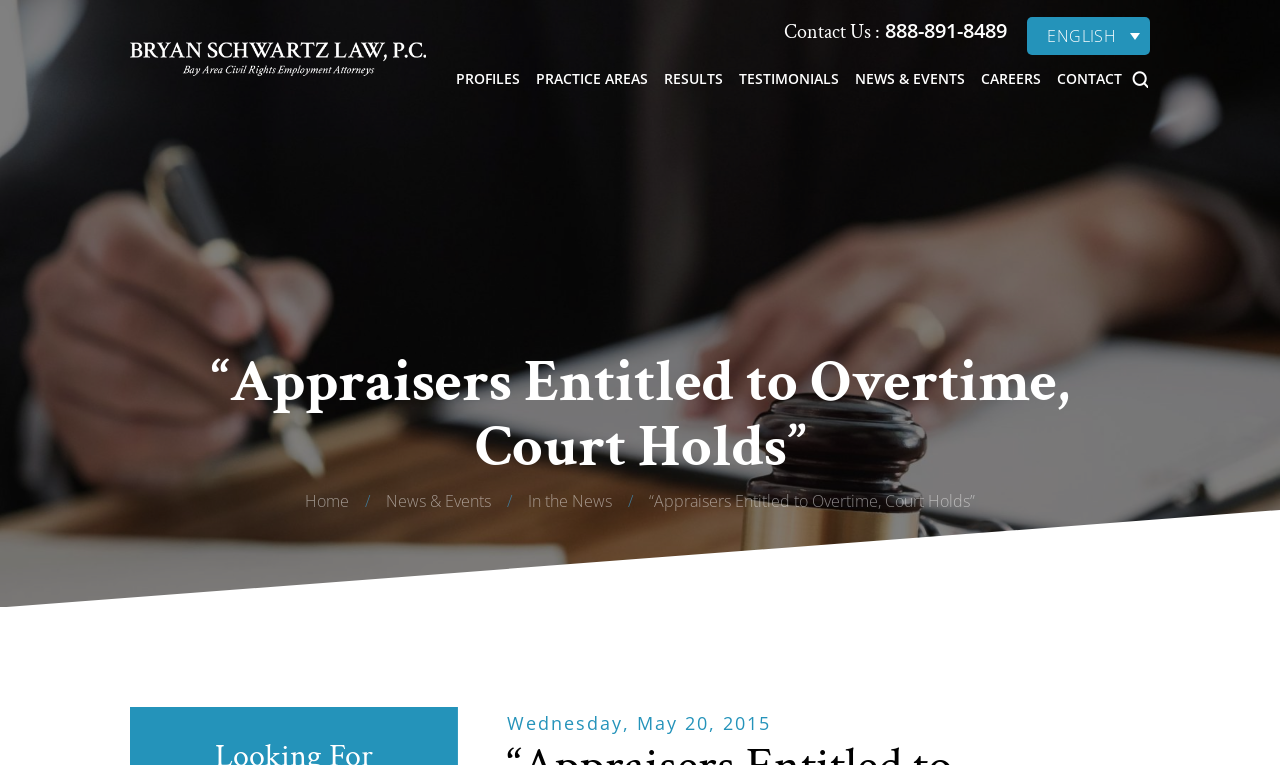Respond concisely with one word or phrase to the following query:
What is the date of the news article?

Wednesday, May 20, 2015